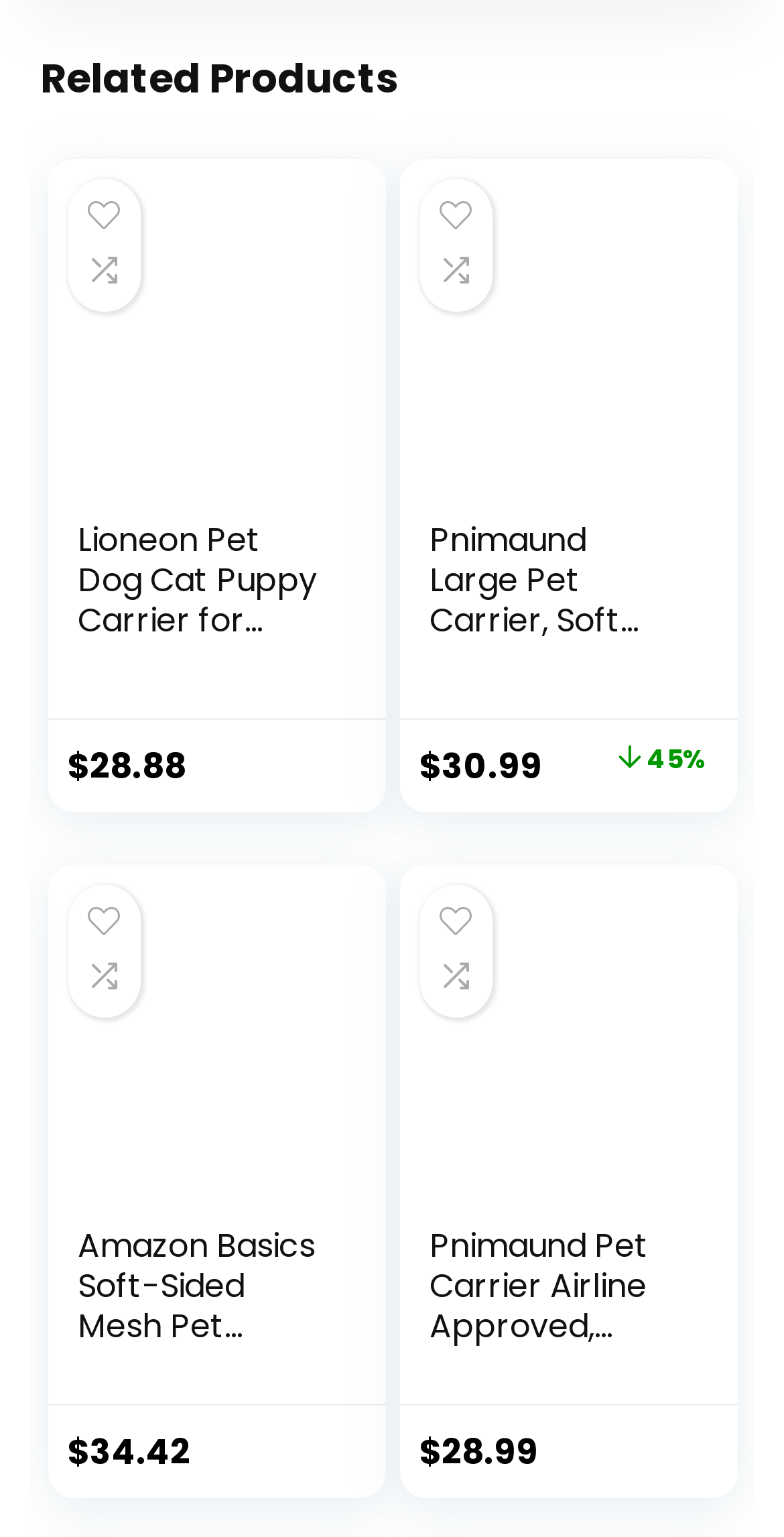How many products are displayed?
Please use the image to provide an in-depth answer to the question.

I counted the number of product headings and figures on the webpage, and there are 4 products displayed.